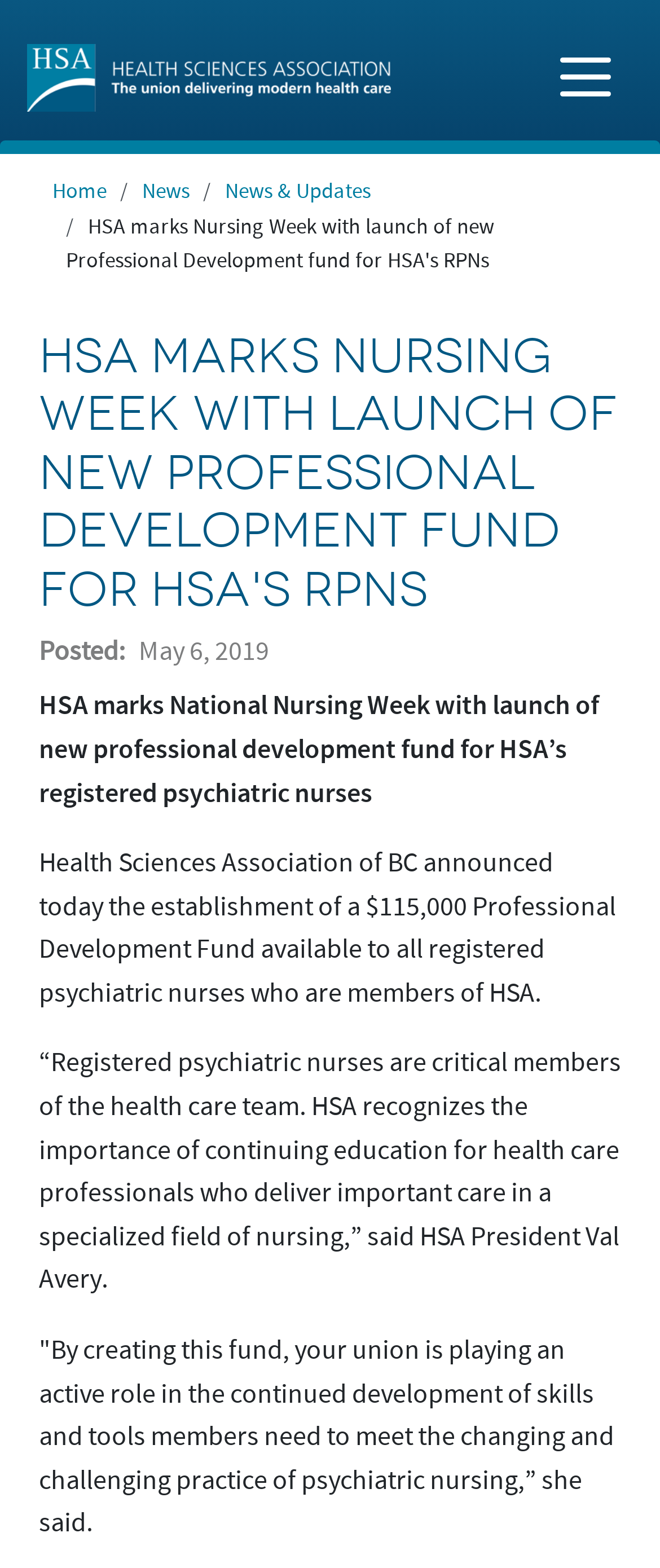Give a one-word or one-phrase response to the question: 
How much is the Professional Development Fund?

$115,000